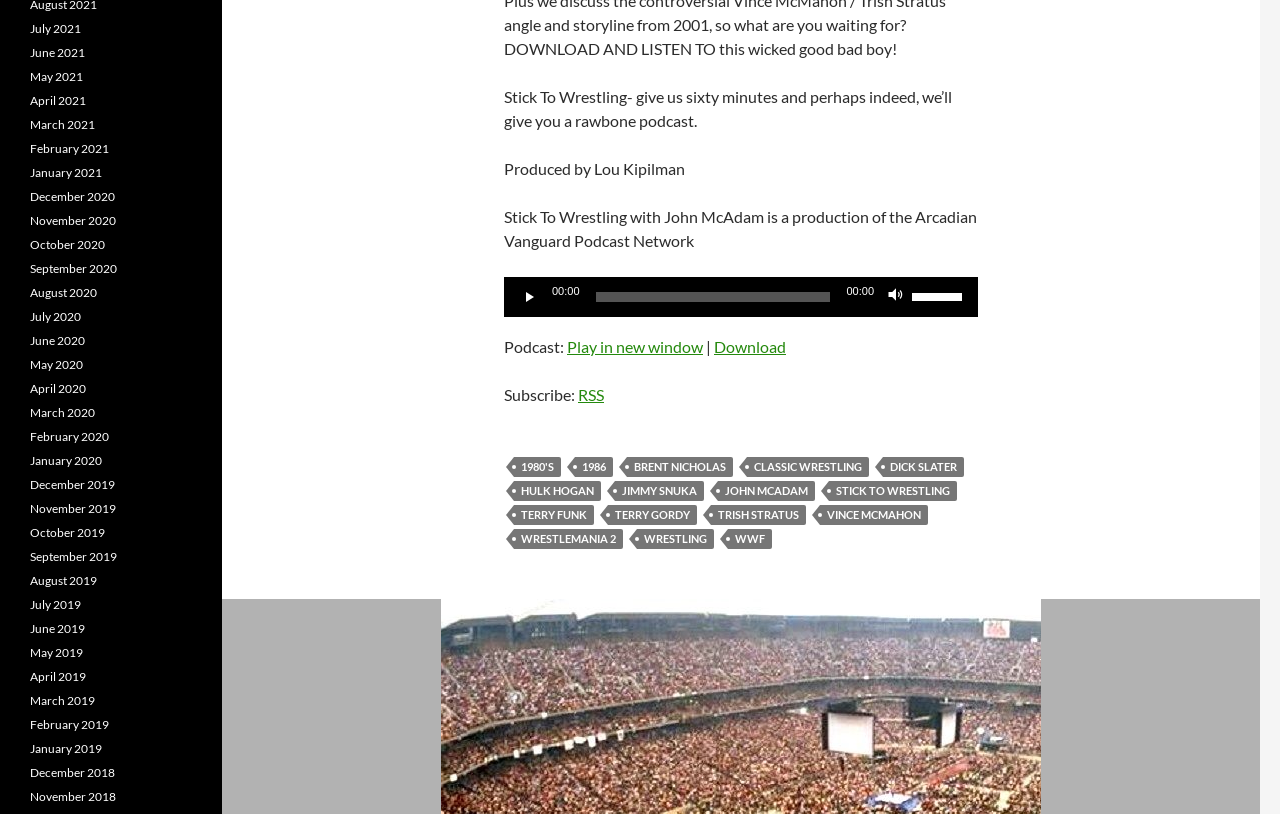What is the name of the podcast?
Provide a detailed and well-explained answer to the question.

The name of the podcast can be found in the StaticText element with the text 'Stick To Wrestling- give us sixty minutes and perhaps indeed, we’ll give you a rawbone podcast.' at the top of the webpage.